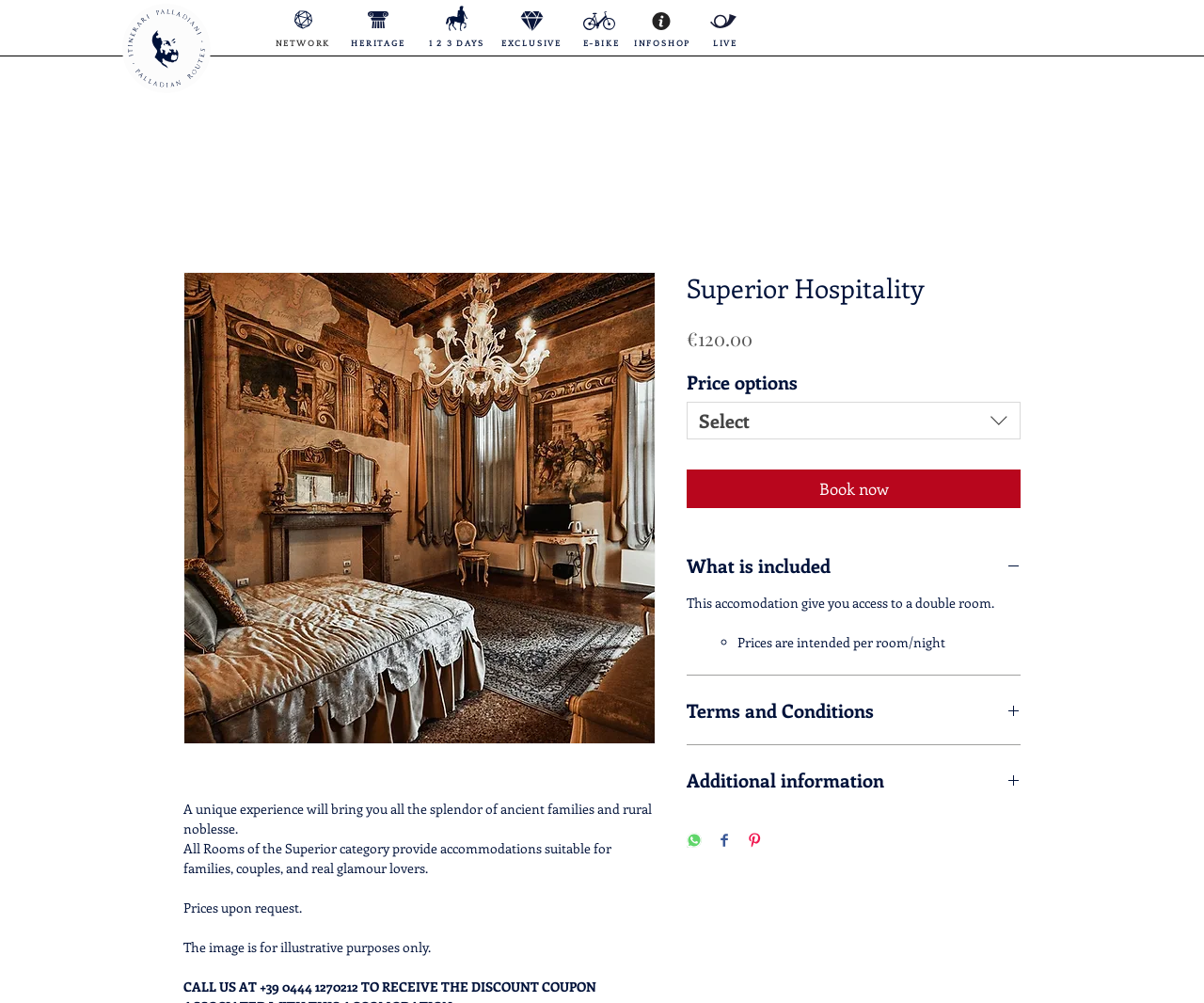Identify the bounding box coordinates of the element that should be clicked to fulfill this task: "Go to the Entertainment page". The coordinates should be provided as four float numbers between 0 and 1, i.e., [left, top, right, bottom].

None